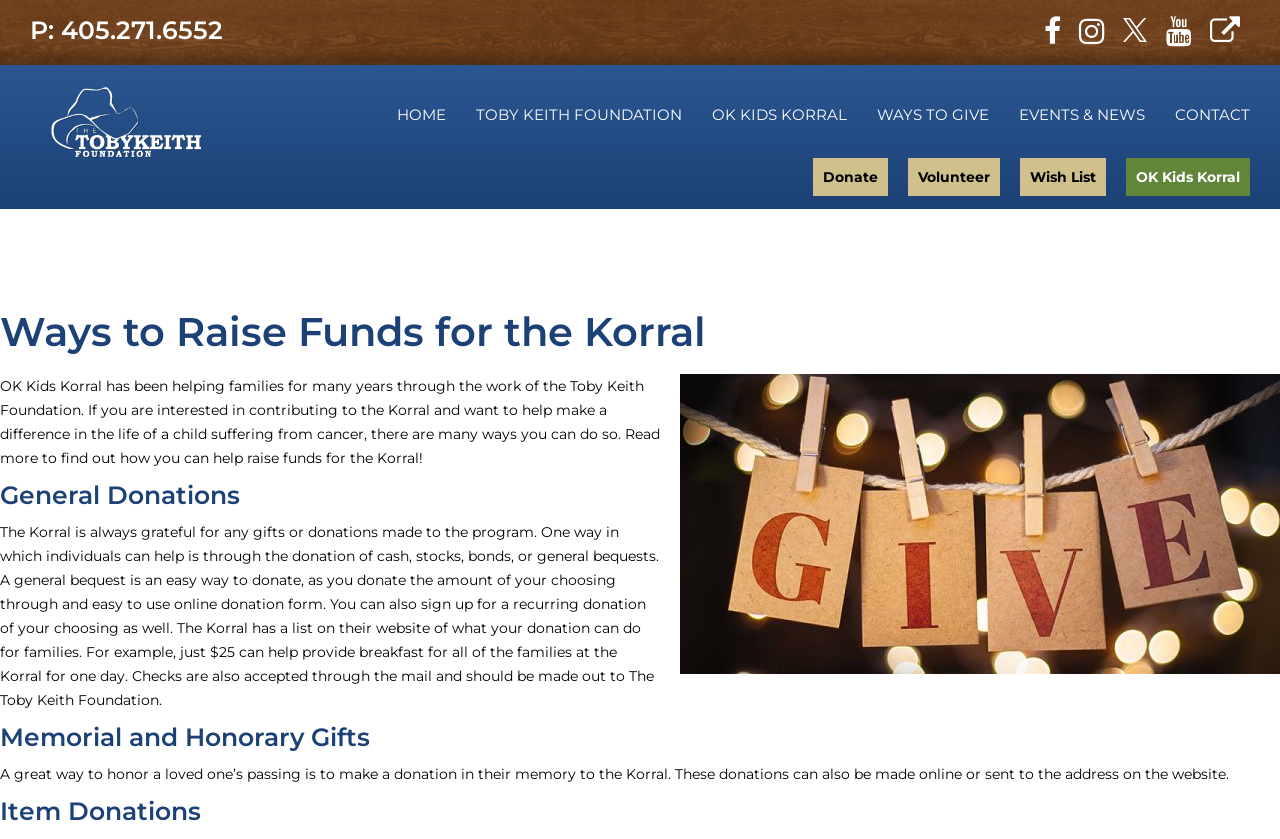Locate the bounding box coordinates of the area you need to click to fulfill this instruction: 'Learn about general donations'. The coordinates must be in the form of four float numbers ranging from 0 to 1: [left, top, right, bottom].

[0.0, 0.572, 1.0, 0.608]